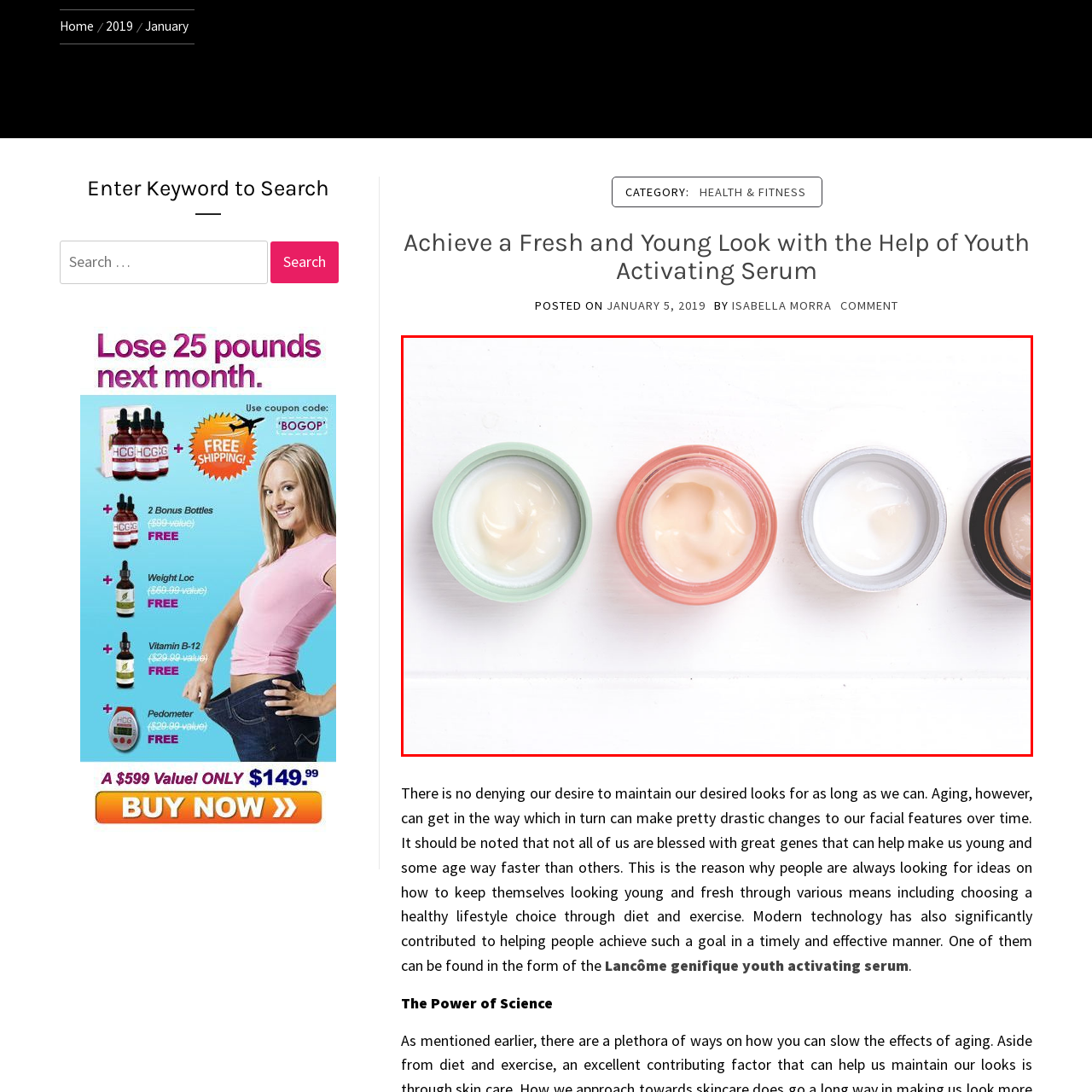Carefully describe the image located within the red boundary.

This image features four elegant jars of creams, beautifully arranged in a row against a light wooden background. Each jar showcases a different formulation, hinting at a diverse skincare line. 

From left to right, the first jar has a soft green lid, indicating a possibly hydrating or soothing product. The second jar, with a warm coral hue, suggests a nourishing cream designed to enhance skin vitality. The third jar, capped in silver, likely contains a light, perhaps rejuvenating formula, while the fourth jar, equipped with a dark lid, might offer a more intensive treatment, perfect for nighttime care or targeted application.

This visual arrangement emphasizes the theme of skincare and beauty, aligning with the overarching topic of achieving a fresh and youthful appearance through the use of innovative products, such as the "Youth Activating Serum" referenced in an accompanying article.